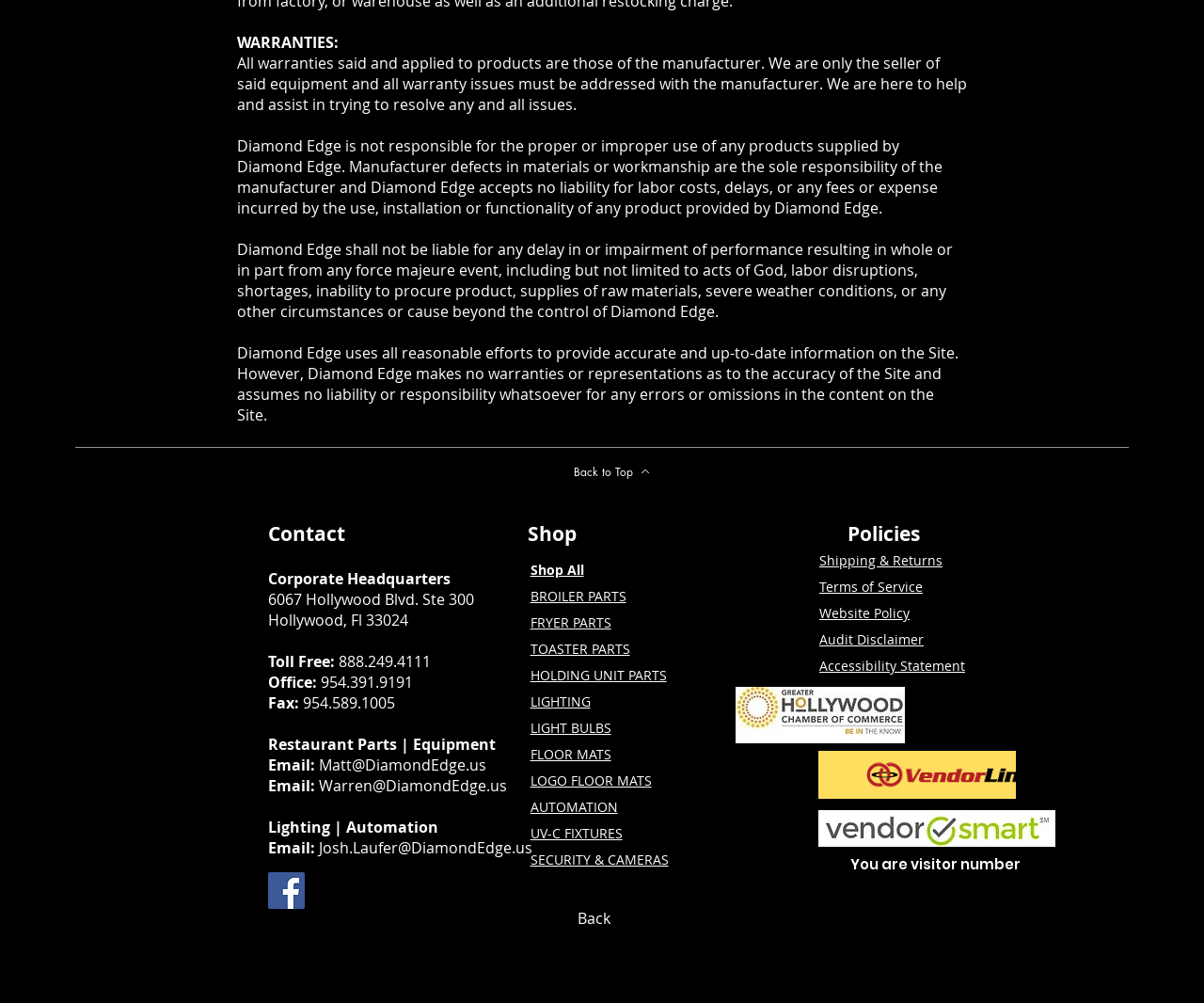Please locate the bounding box coordinates for the element that should be clicked to achieve the following instruction: "Click on the 'Previous Post' link". Ensure the coordinates are given as four float numbers between 0 and 1, i.e., [left, top, right, bottom].

None